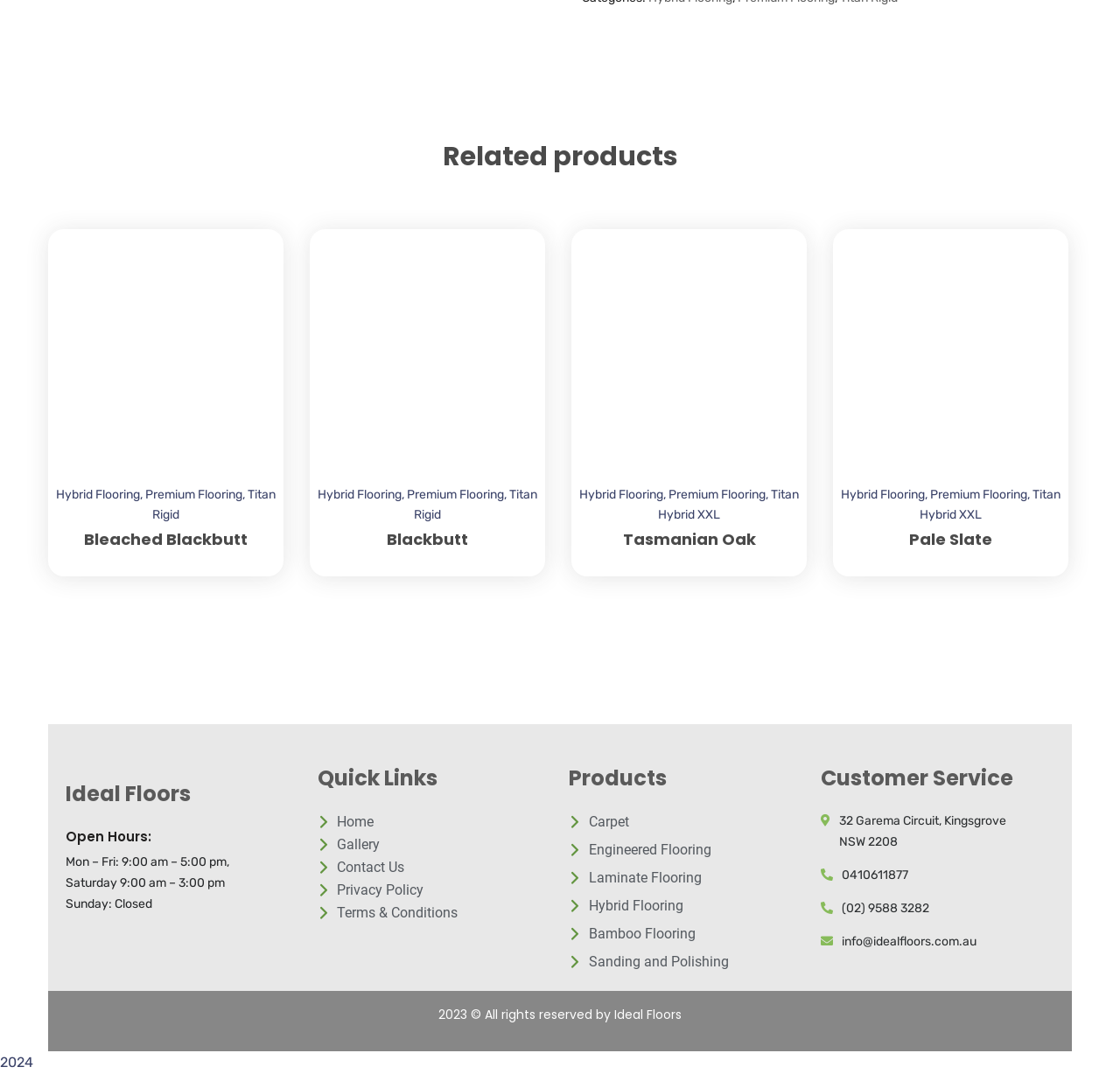What are the open hours on Saturday?
Please give a detailed answer to the question using the information shown in the image.

I found the heading 'Open Hours:' and its child elements. The second child element is a static text with the content 'Saturday 9:00 am – 3:00 pm', which indicates the open hours on Saturday.